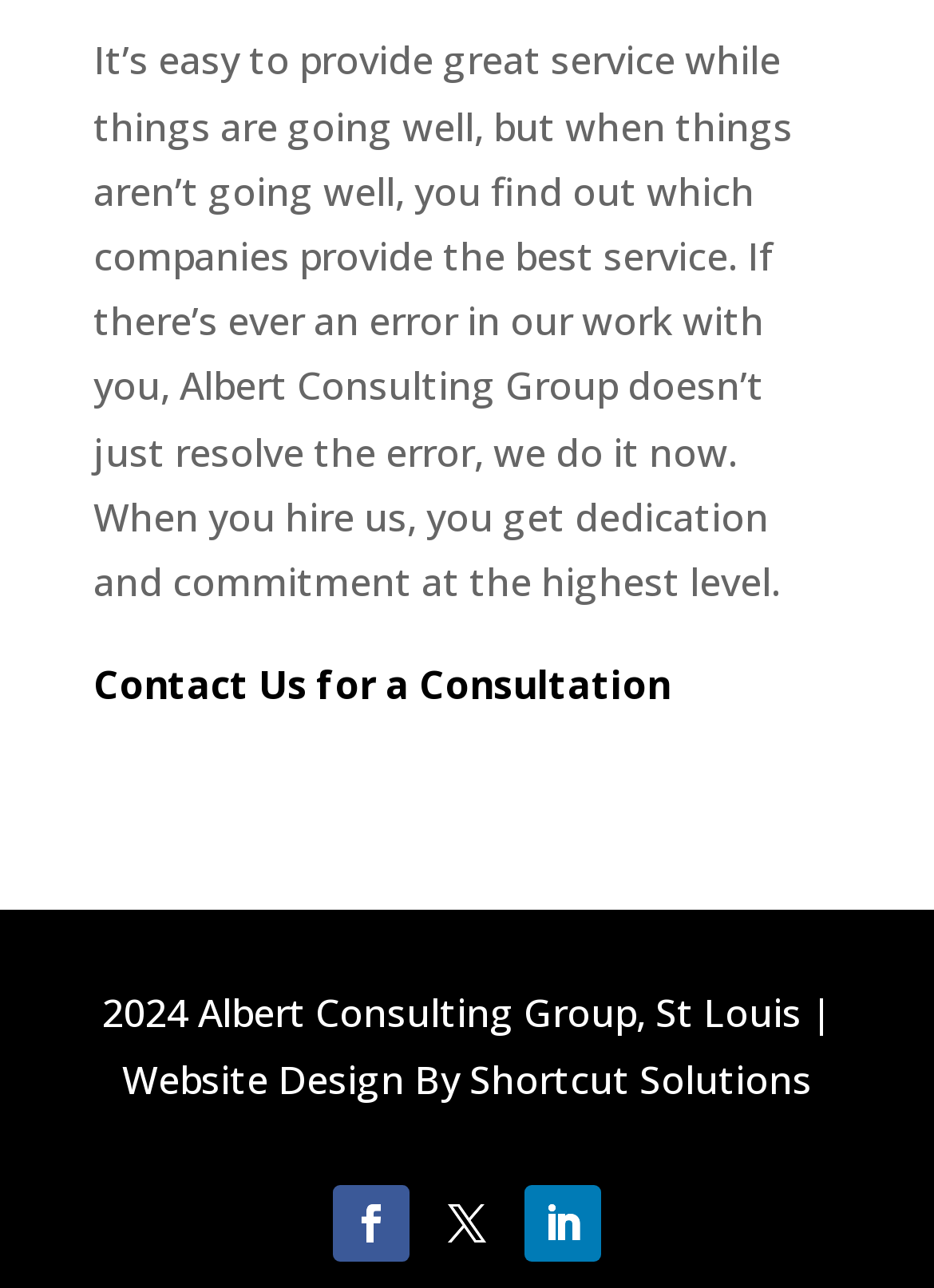What is the purpose of the 'Contact Us for a Consultation' link?
From the details in the image, provide a complete and detailed answer to the question.

The purpose of the 'Contact Us for a Consultation' link can be inferred from its text, which suggests that it is meant to be used to contact the company for a consultation.